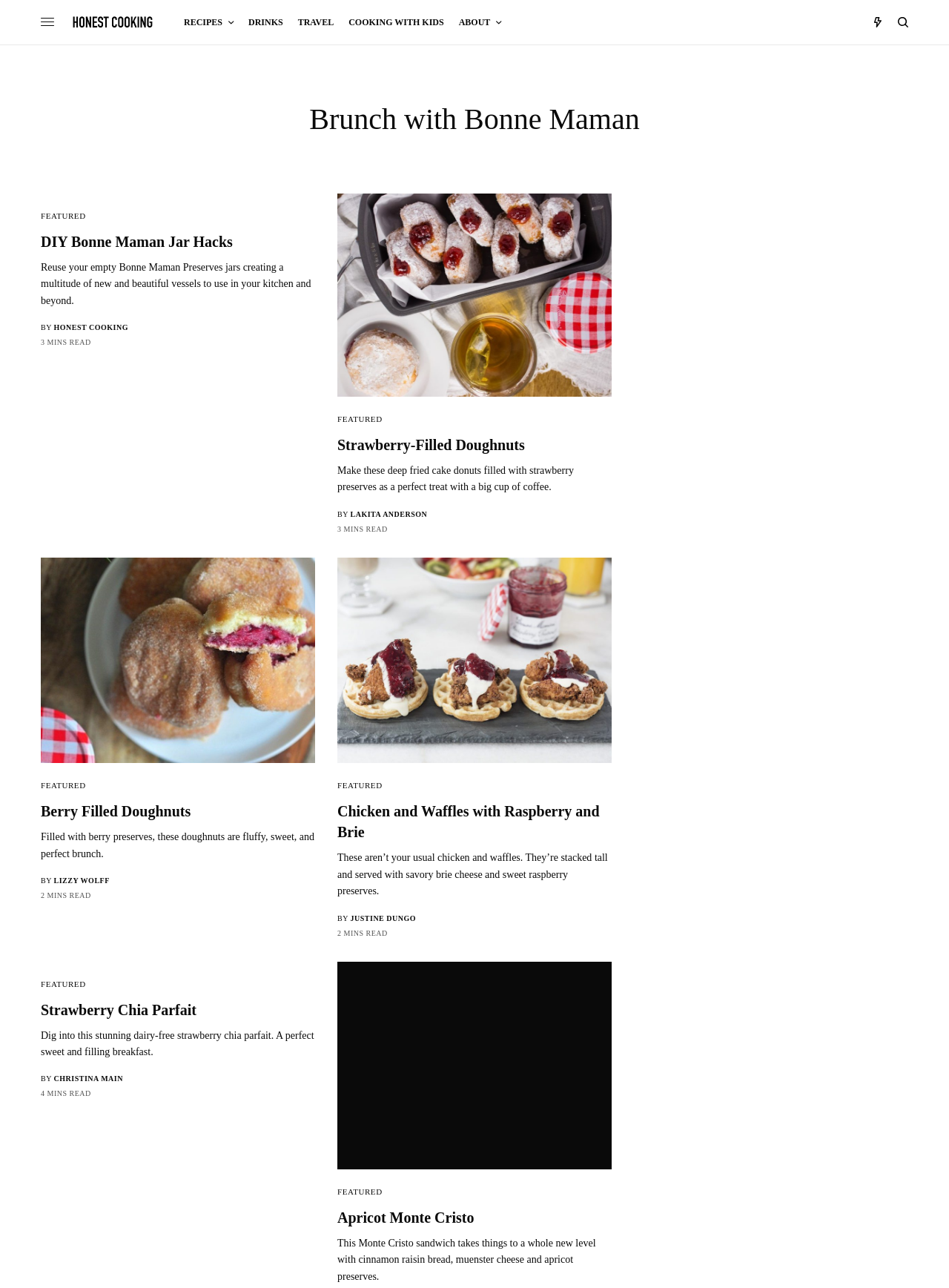Use the details in the image to answer the question thoroughly: 
What is the brand of jam used in the recipes?

I found the answer by looking at the title of the webpage, which mentions 'Bonne Maman', and also by looking at the descriptions of the recipes, which all feature Bonne Maman jam or preserves.